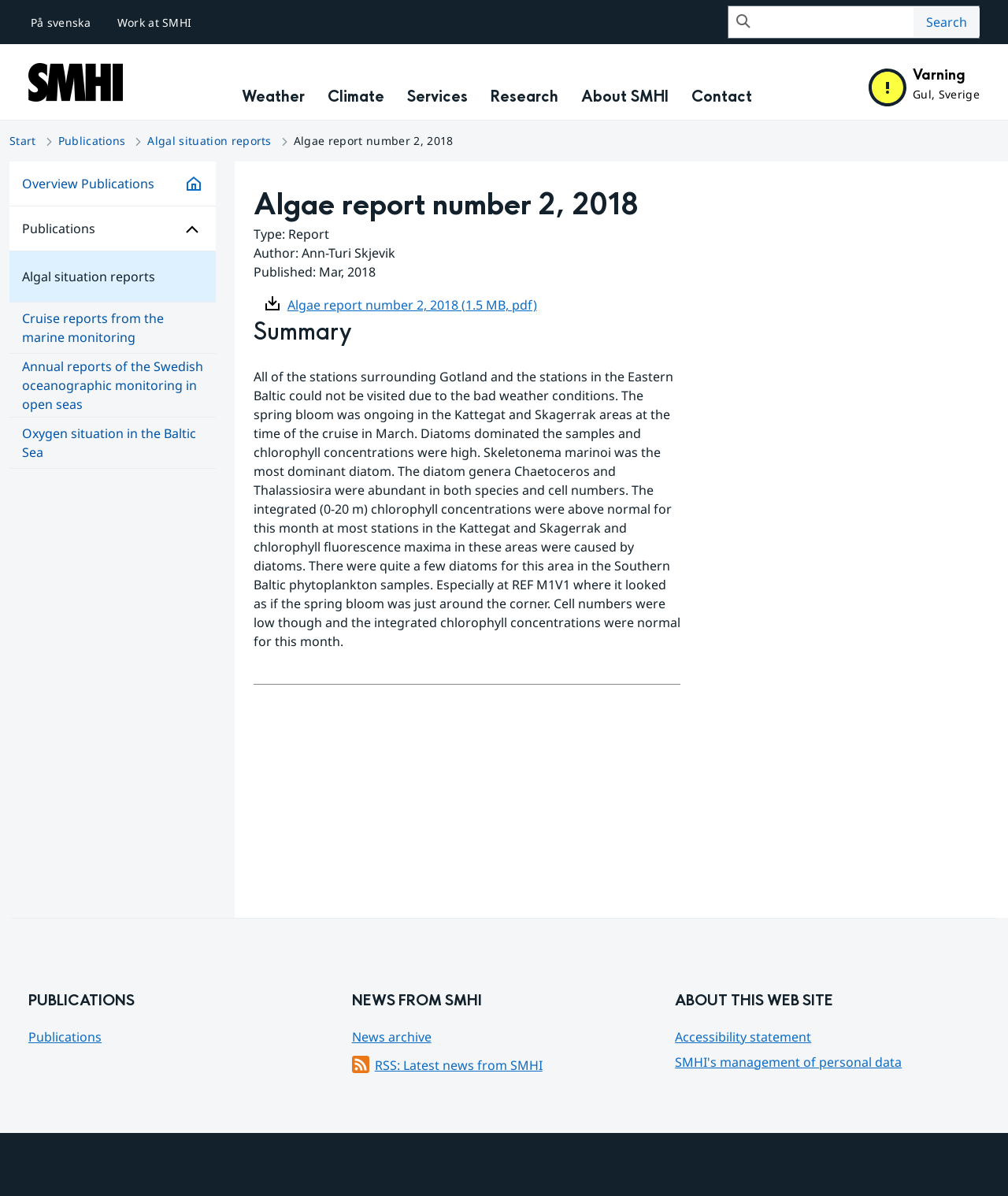Identify and provide the text of the main header on the webpage.

Algae report number 2, 2018